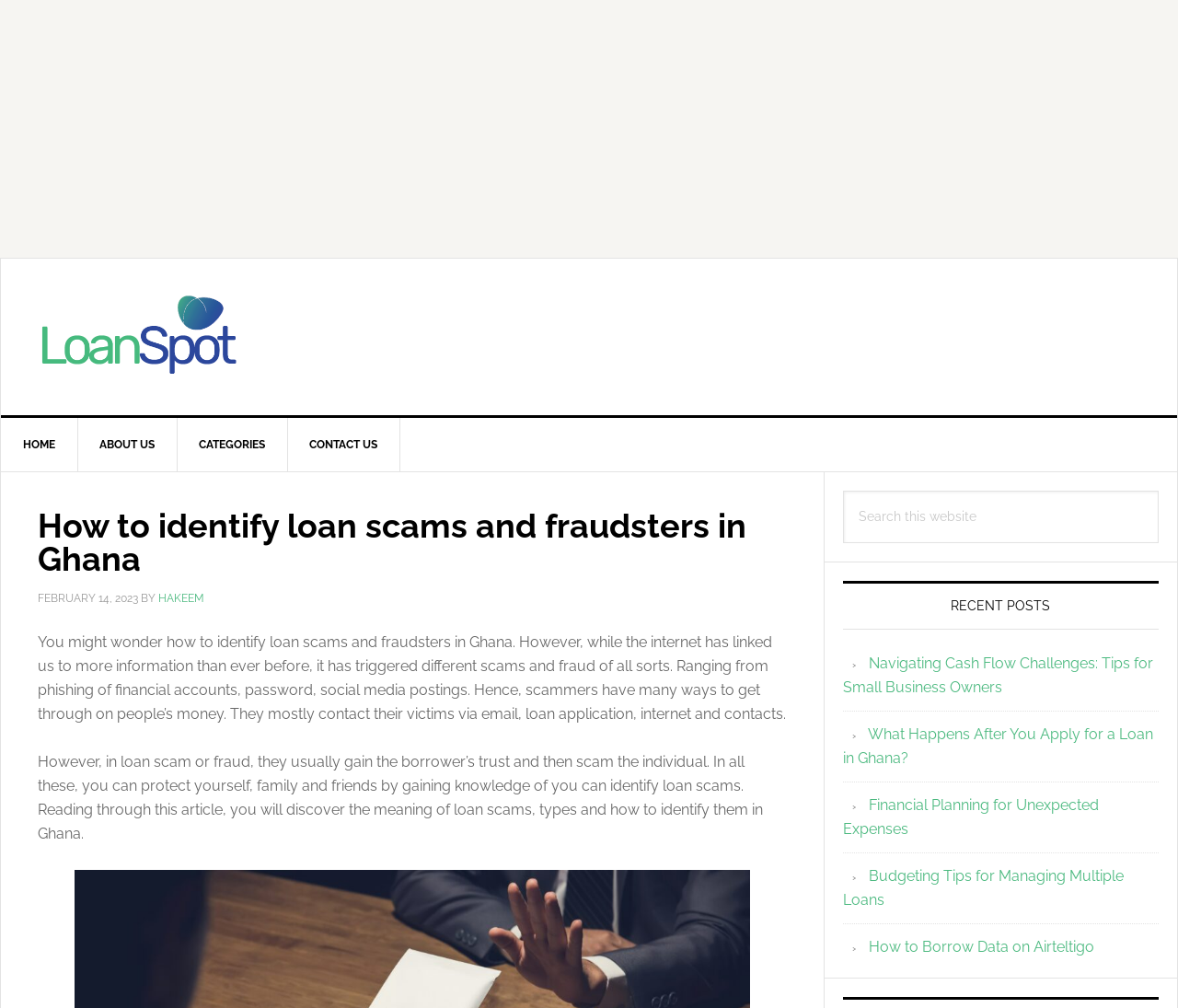What is the purpose of the search box?
Look at the image and answer with only one word or phrase.

To search the website